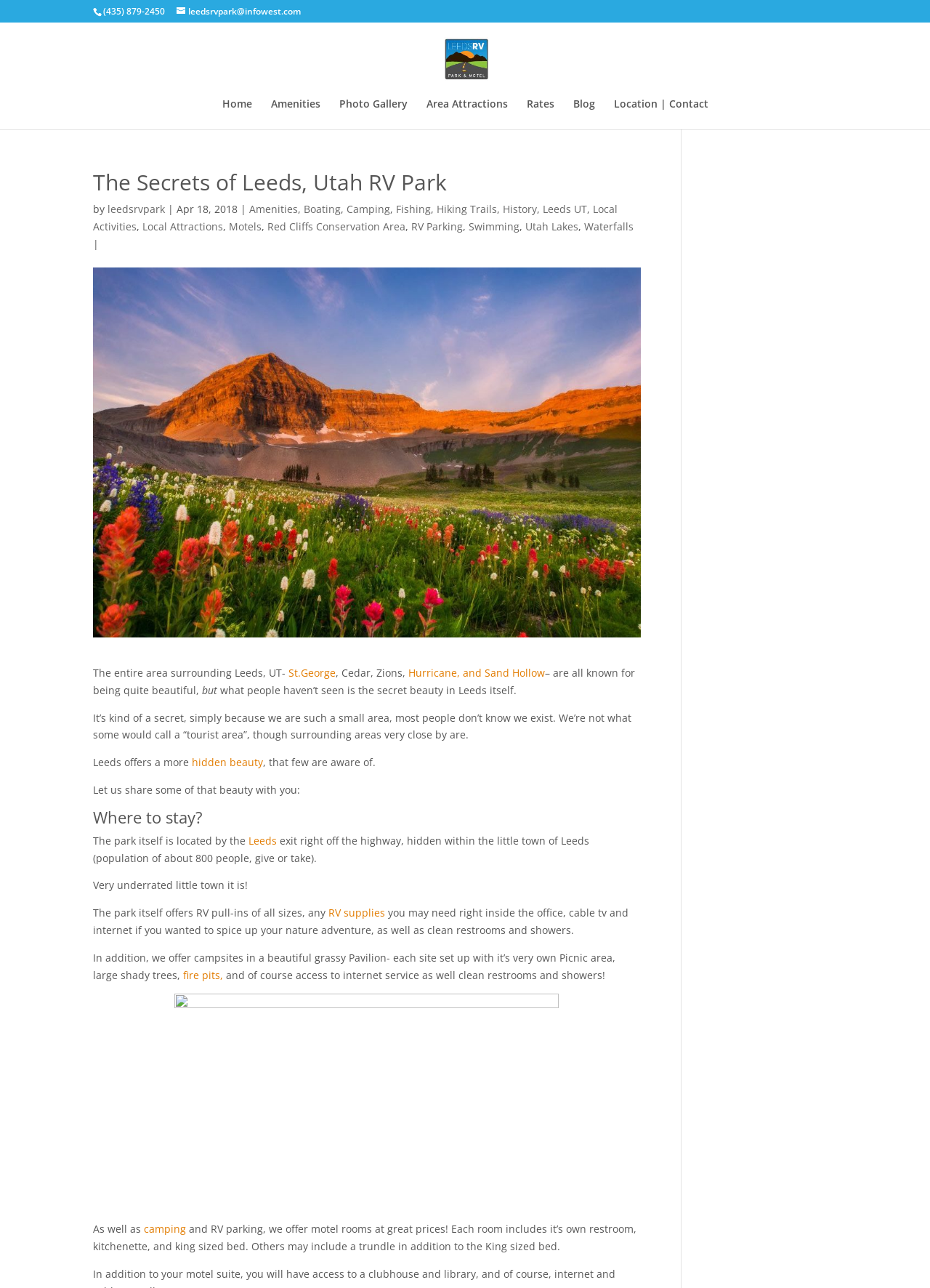Locate the bounding box coordinates of the clickable region to complete the following instruction: "Search for something."

[0.157, 0.017, 0.877, 0.018]